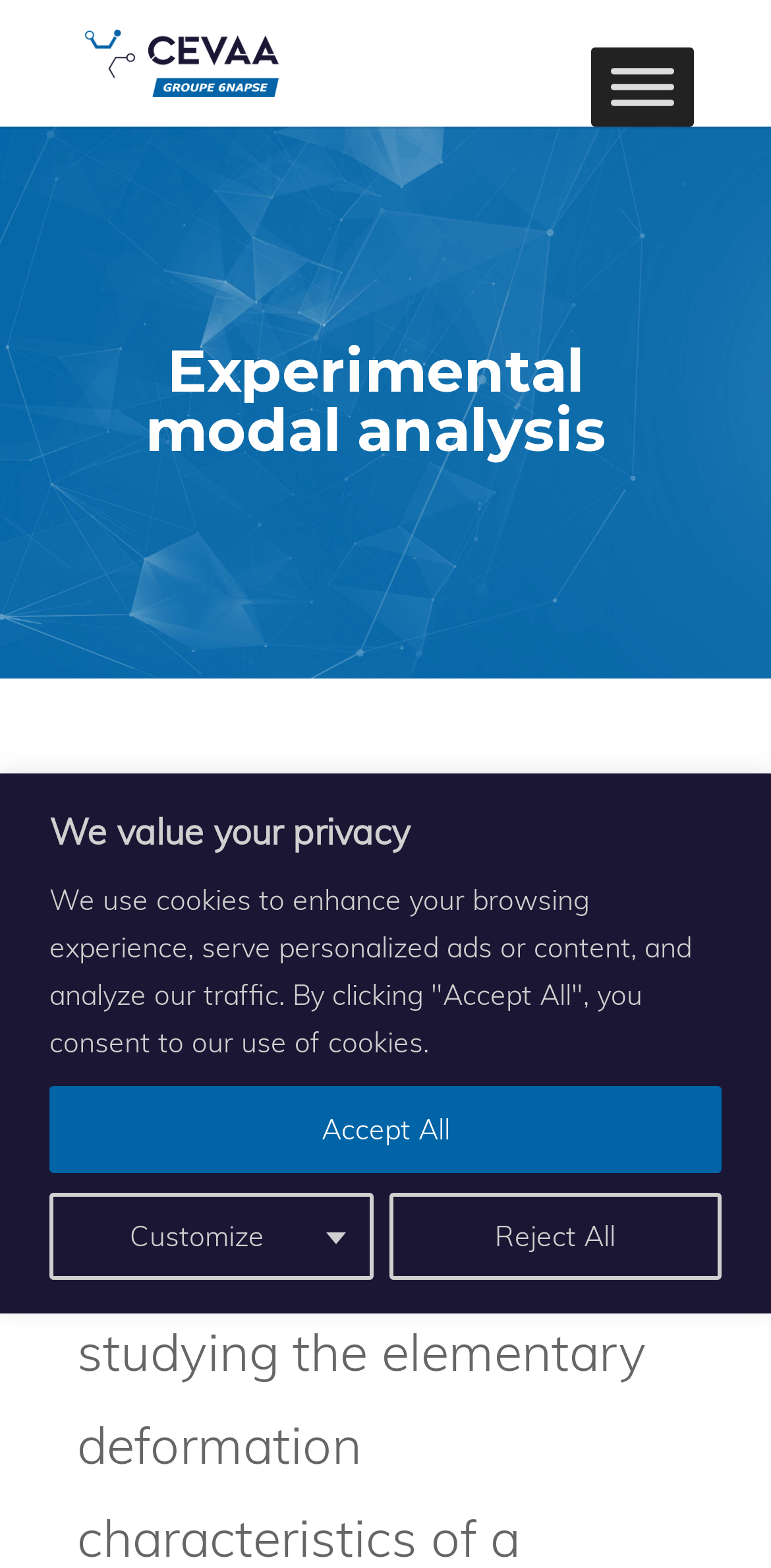Determine the bounding box coordinates of the UI element that matches the following description: "aria-label="Toggle Menu"". The coordinates should be four float numbers between 0 and 1 in the format [left, top, right, bottom].

[0.792, 0.043, 0.874, 0.068]